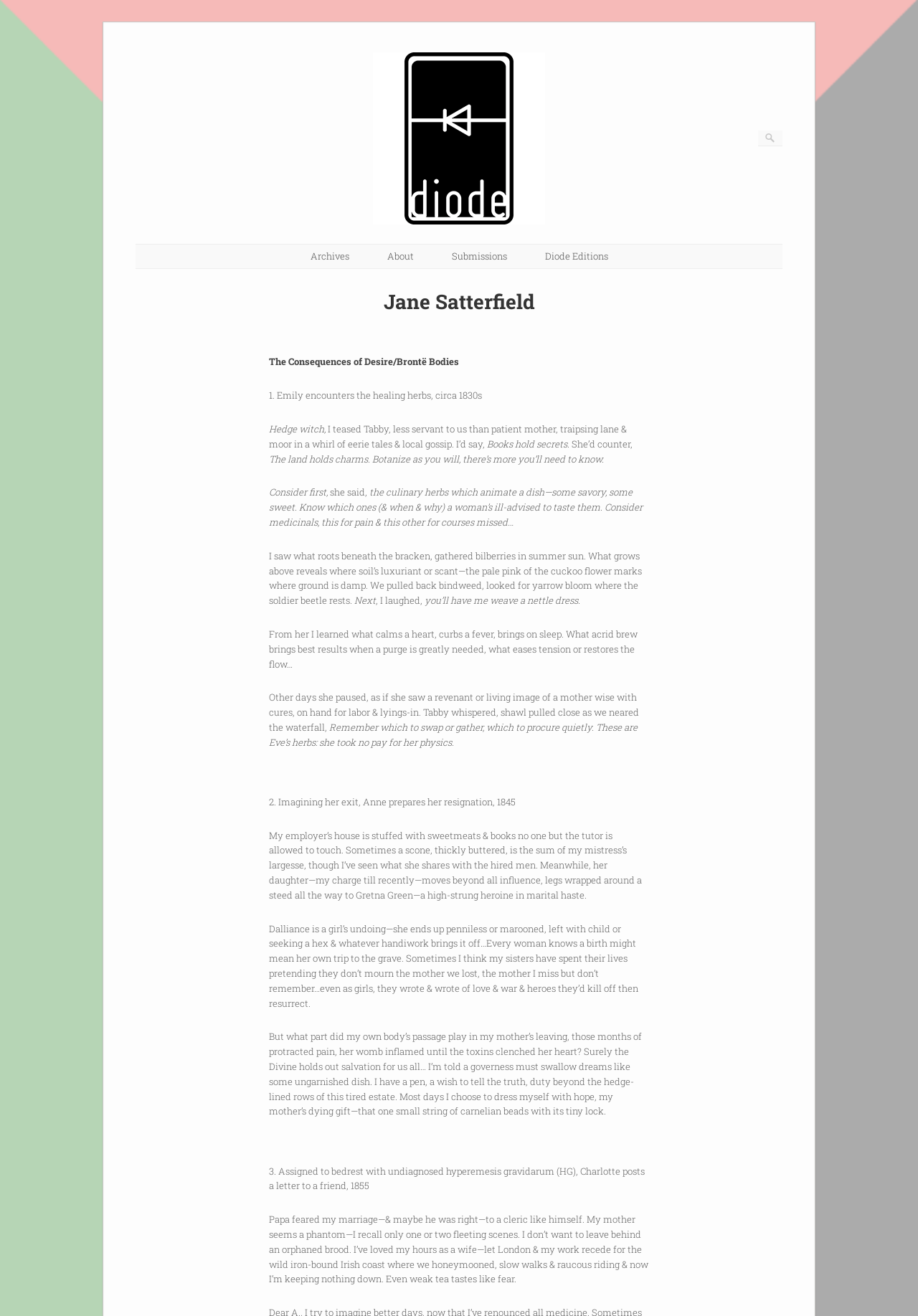Use the details in the image to answer the question thoroughly: 
What is the name of the poetry journal?

I found the answer by looking at the link element with the text 'diode poetry journal' which is located at the top of the webpage, indicating that it is the title of the poetry journal.